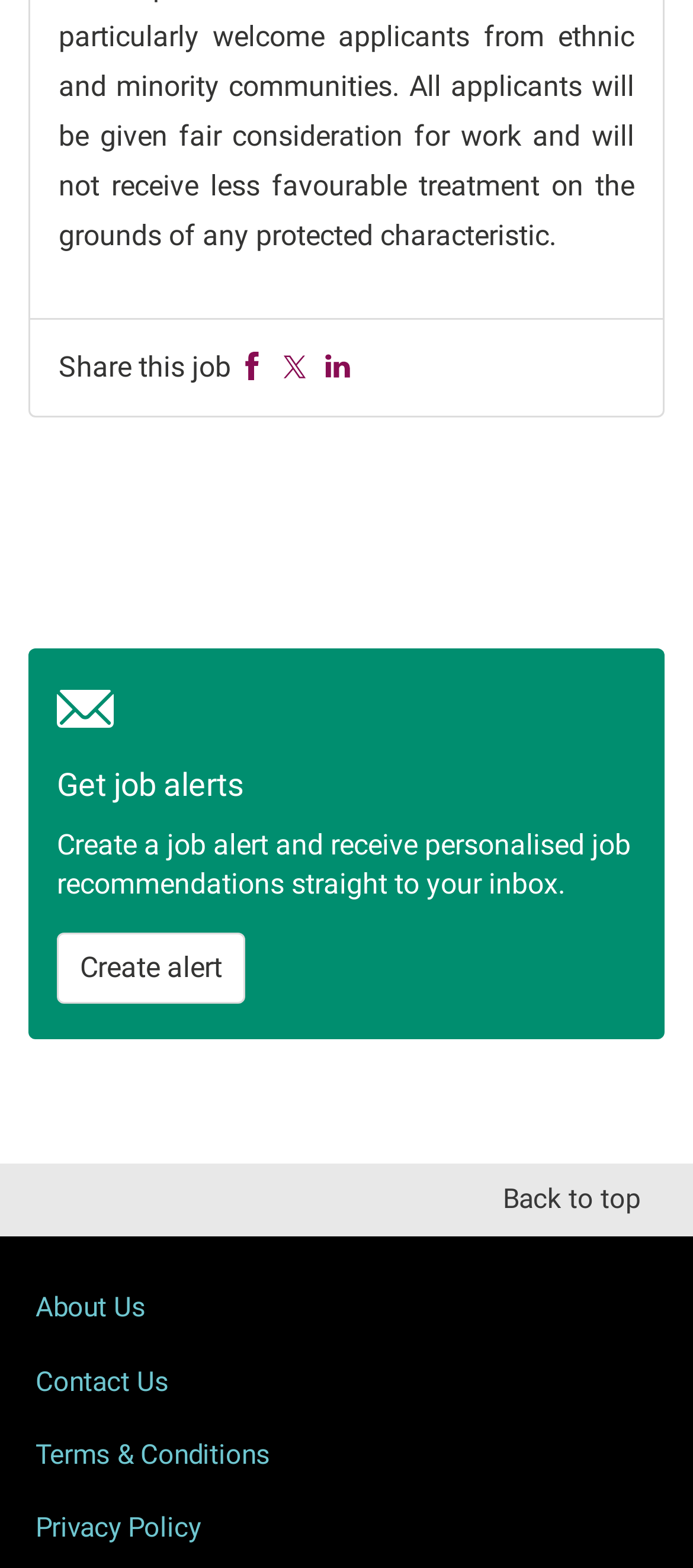Could you highlight the region that needs to be clicked to execute the instruction: "Create a job alert"?

[0.082, 0.595, 0.353, 0.64]